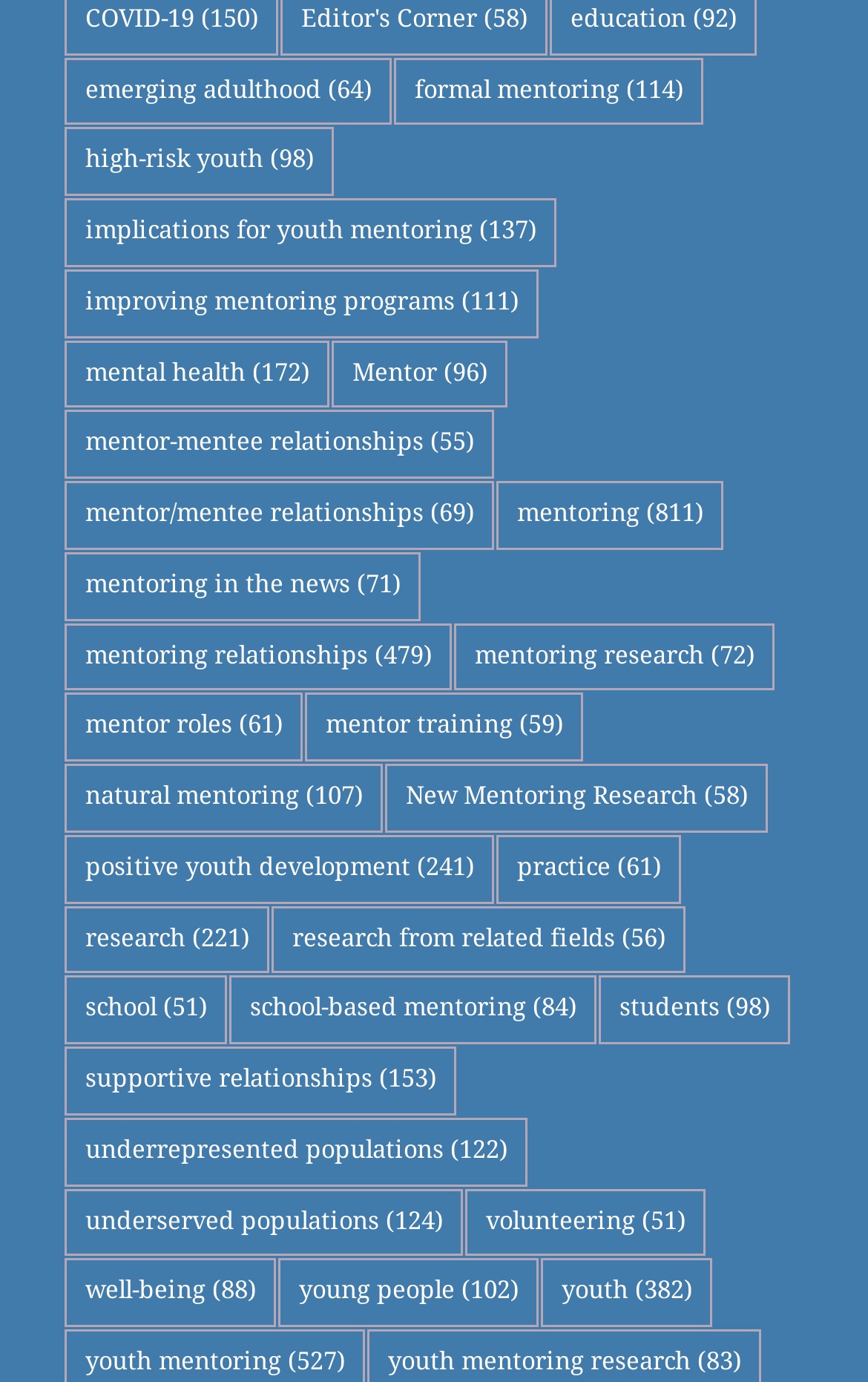Can you determine the bounding box coordinates of the area that needs to be clicked to fulfill the following instruction: "learn about youth"?

[0.624, 0.911, 0.821, 0.96]